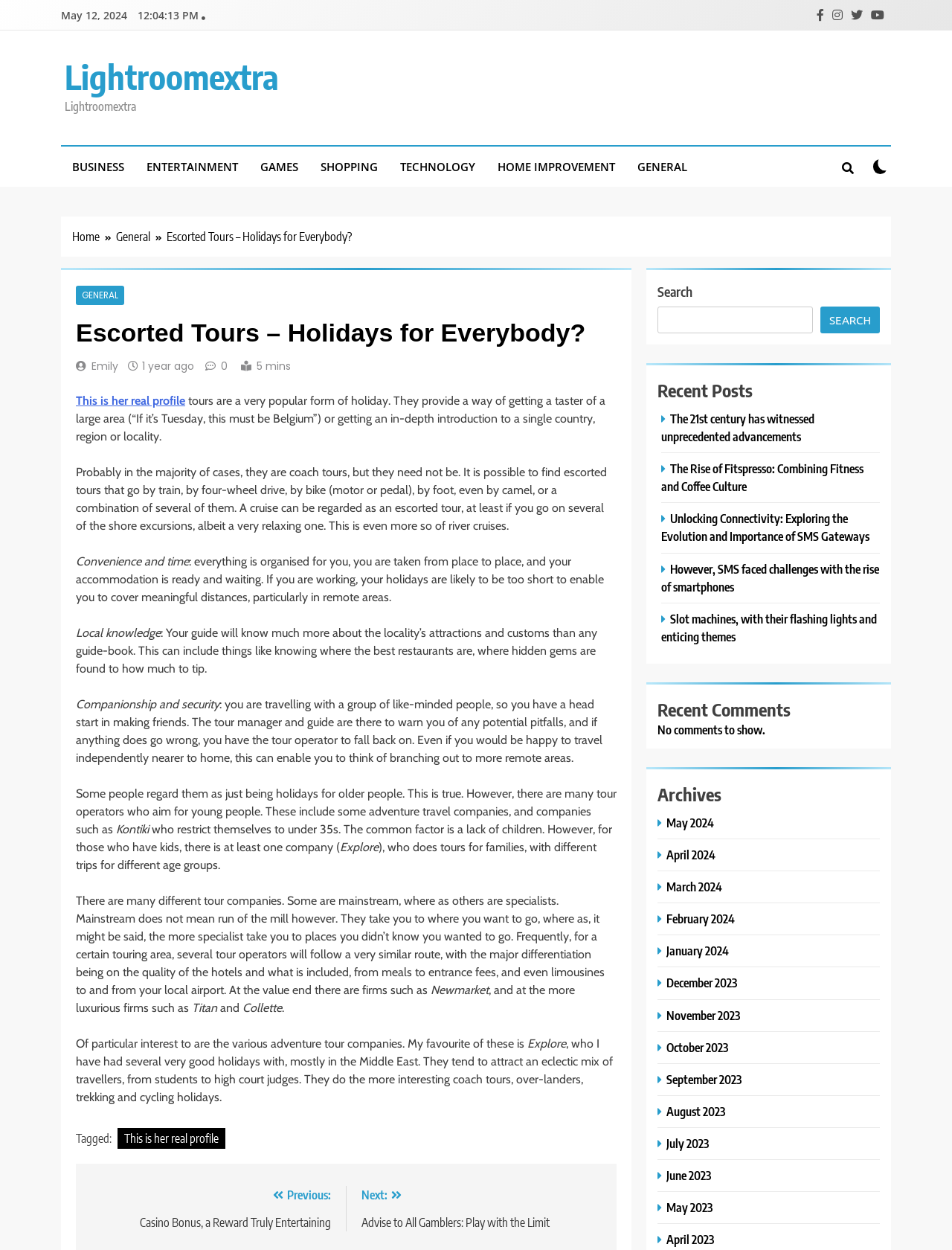Using the provided element description, identify the bounding box coordinates as (top-left x, top-left y, bottom-right x, bottom-right y). Ensure all values are between 0 and 1. Description: March 2024

[0.691, 0.703, 0.763, 0.716]